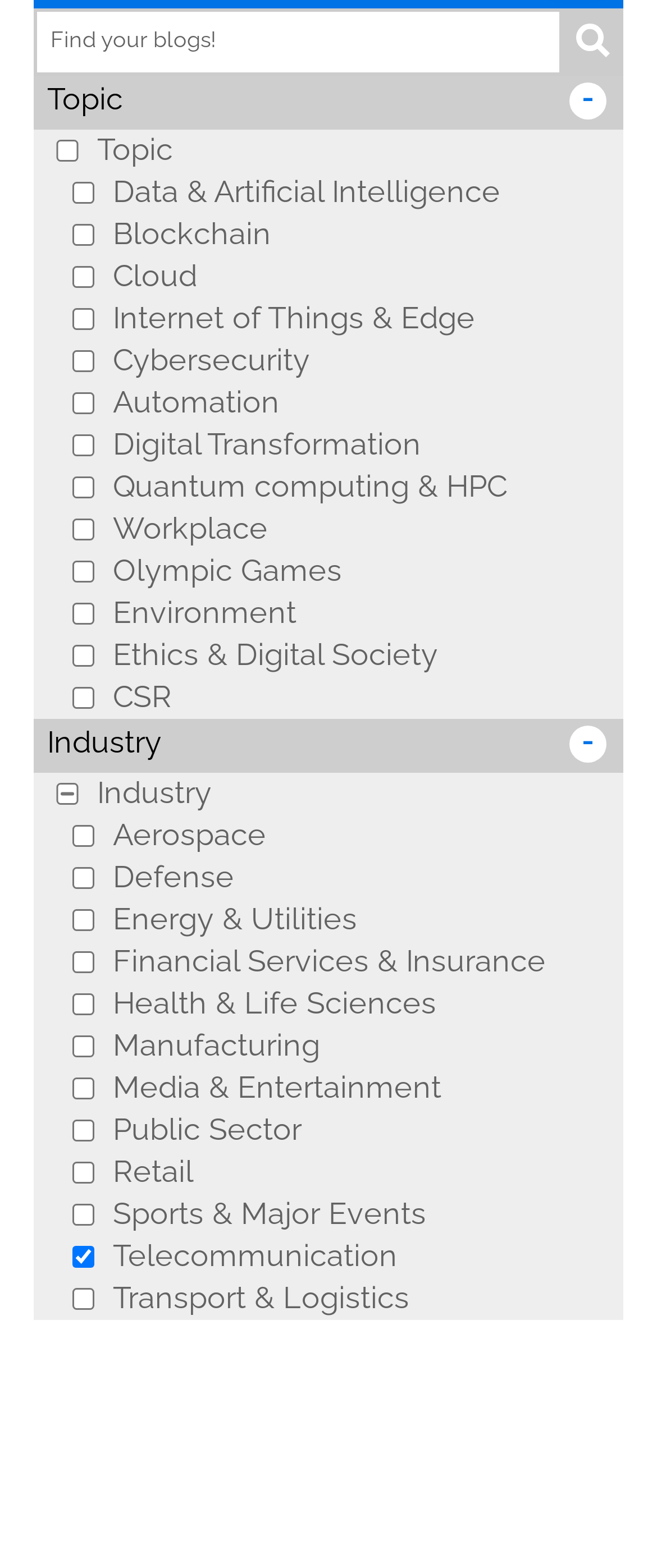Show the bounding box coordinates of the element that should be clicked to complete the task: "Toggle the 'Marketing' switch".

[0.861, 0.615, 0.954, 0.634]